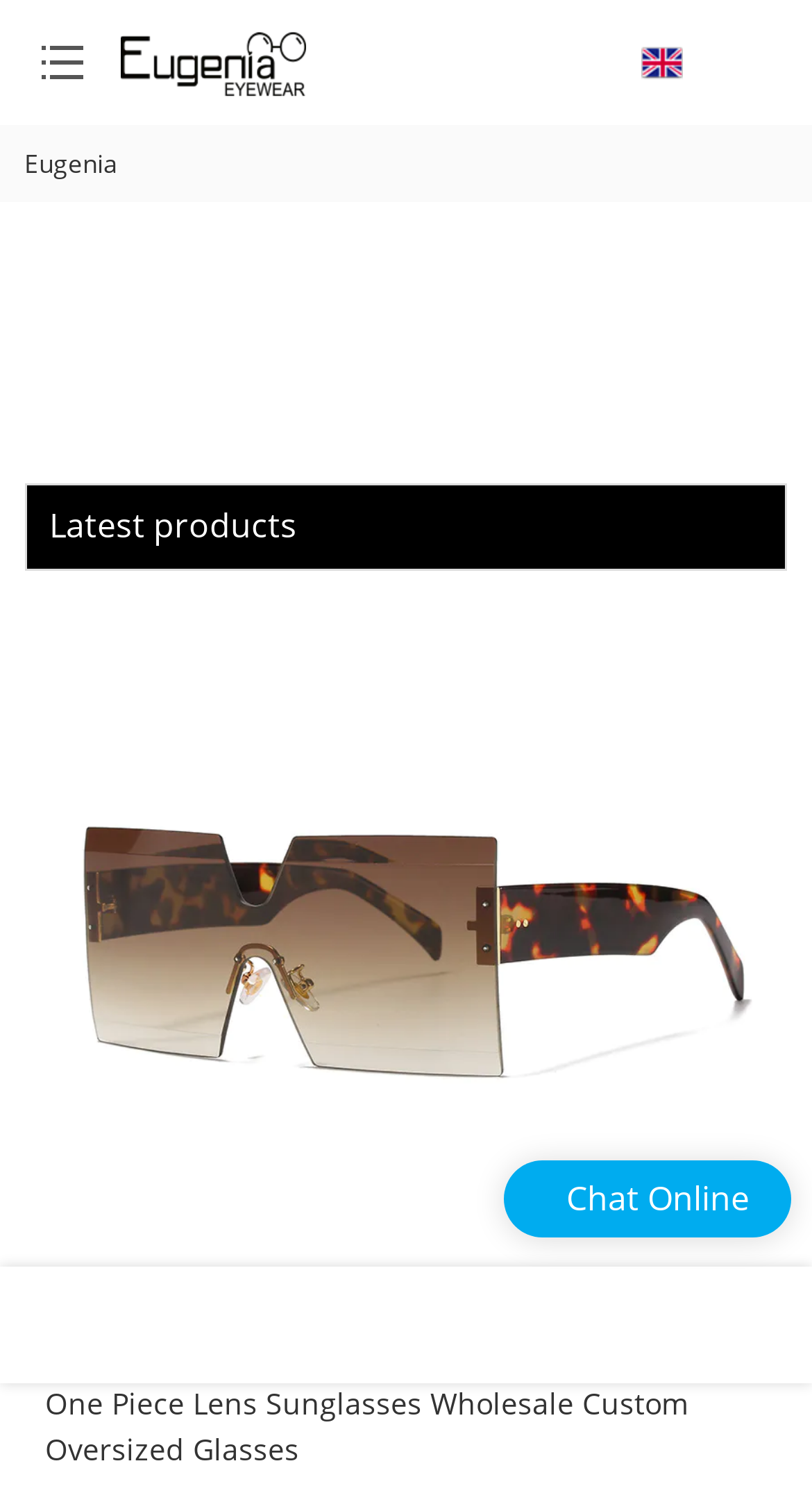What is the brand name of the eyewear?
Please elaborate on the answer to the question with detailed information.

I inferred this by looking at the link element with the text 'Eugenia-eugeniaeyewear.com' and the image element with the same text, which suggests that Eugenia is the brand name of the eyewear.